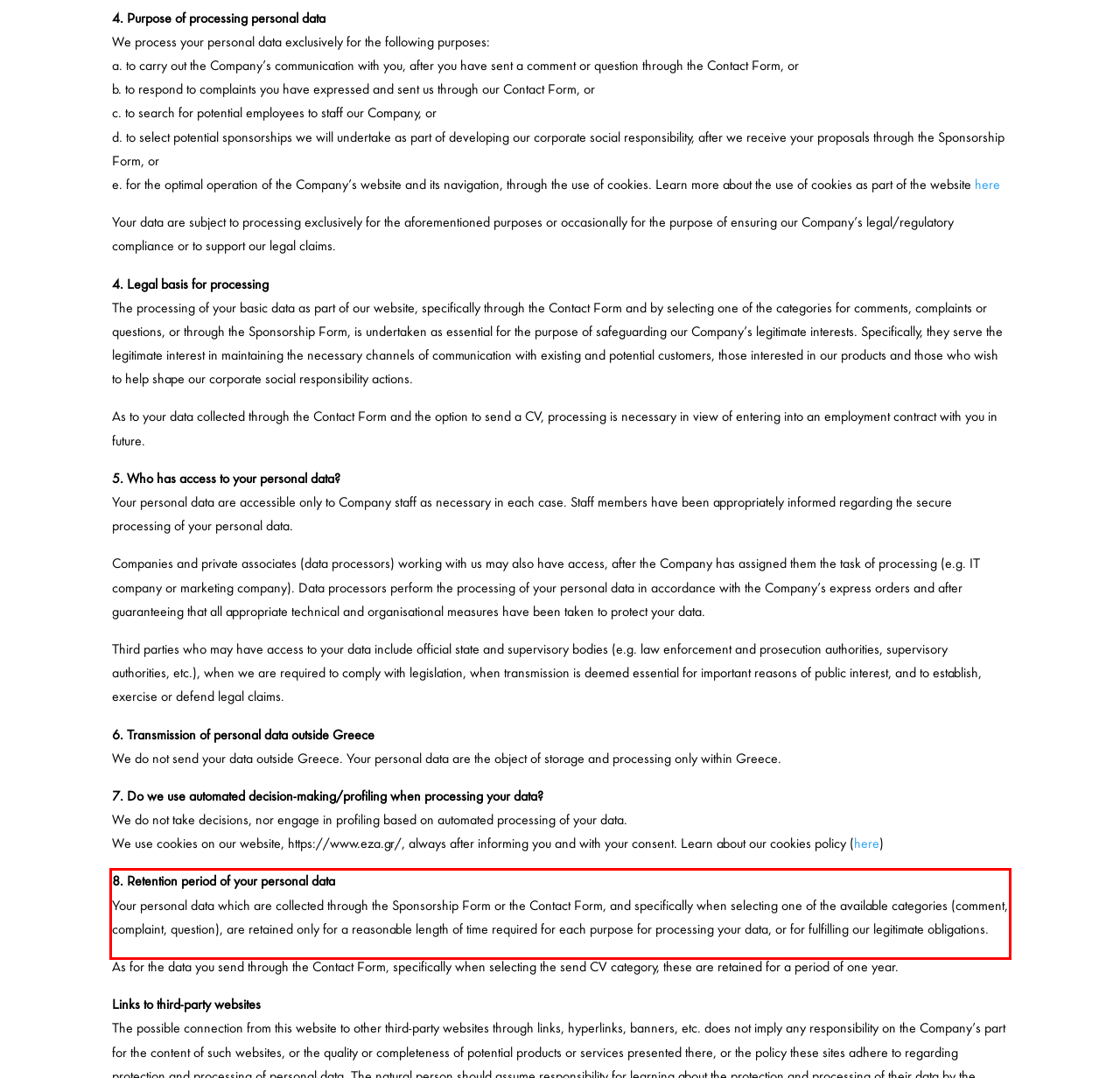Examine the webpage screenshot and use OCR to recognize and output the text within the red bounding box.

8. Retention period of your personal data Your personal data which are collected through the Sponsorship Form or the Contact Form, and specifically when selecting one of the available categories (comment, complaint, question), are retained only for a reasonable length of time required for each purpose for processing your data, or for fulfilling our legitimate obligations.